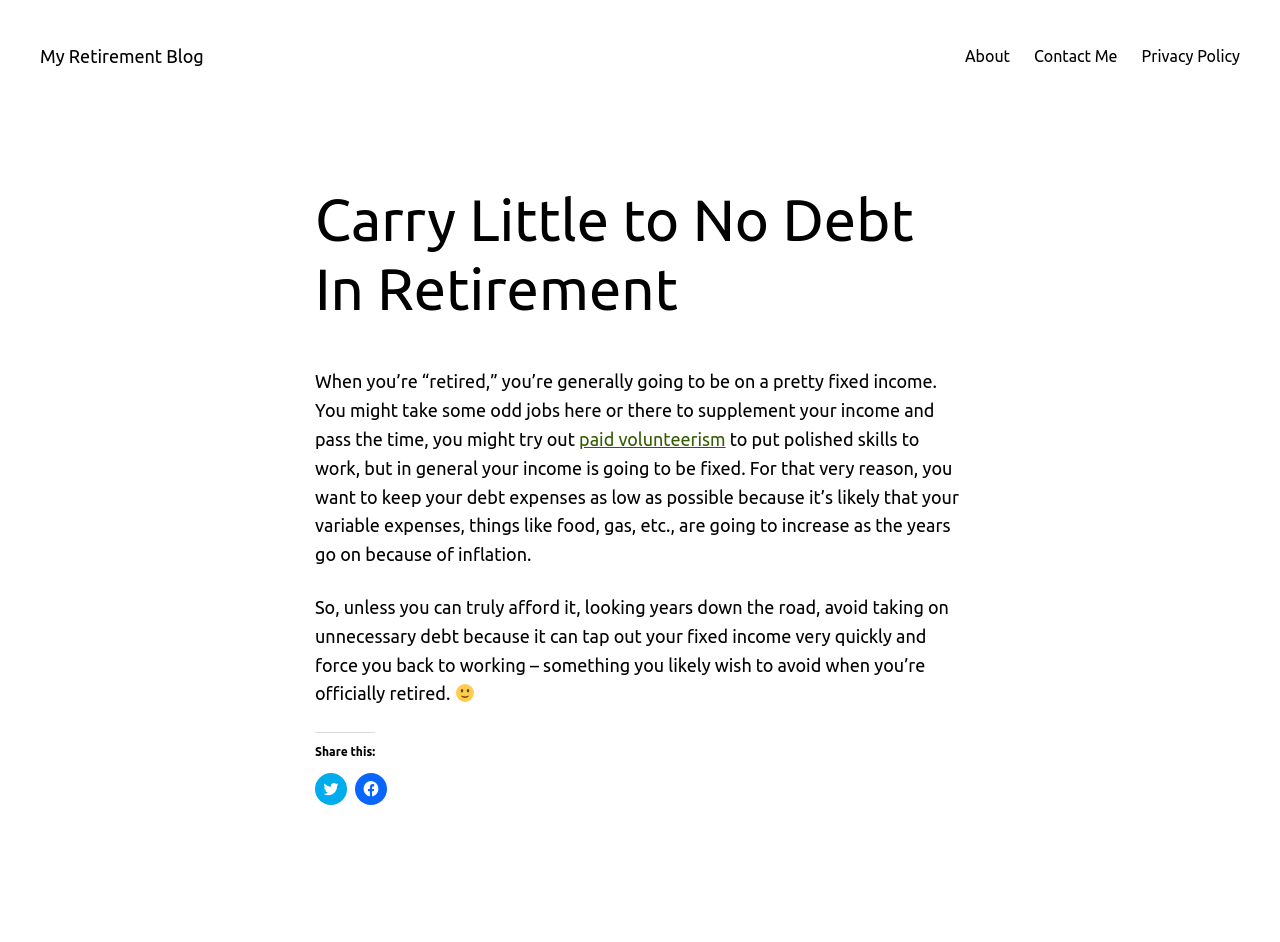Extract the bounding box coordinates of the UI element described by: "My Retirement Blog". The coordinates should include four float numbers ranging from 0 to 1, e.g., [left, top, right, bottom].

[0.031, 0.049, 0.159, 0.07]